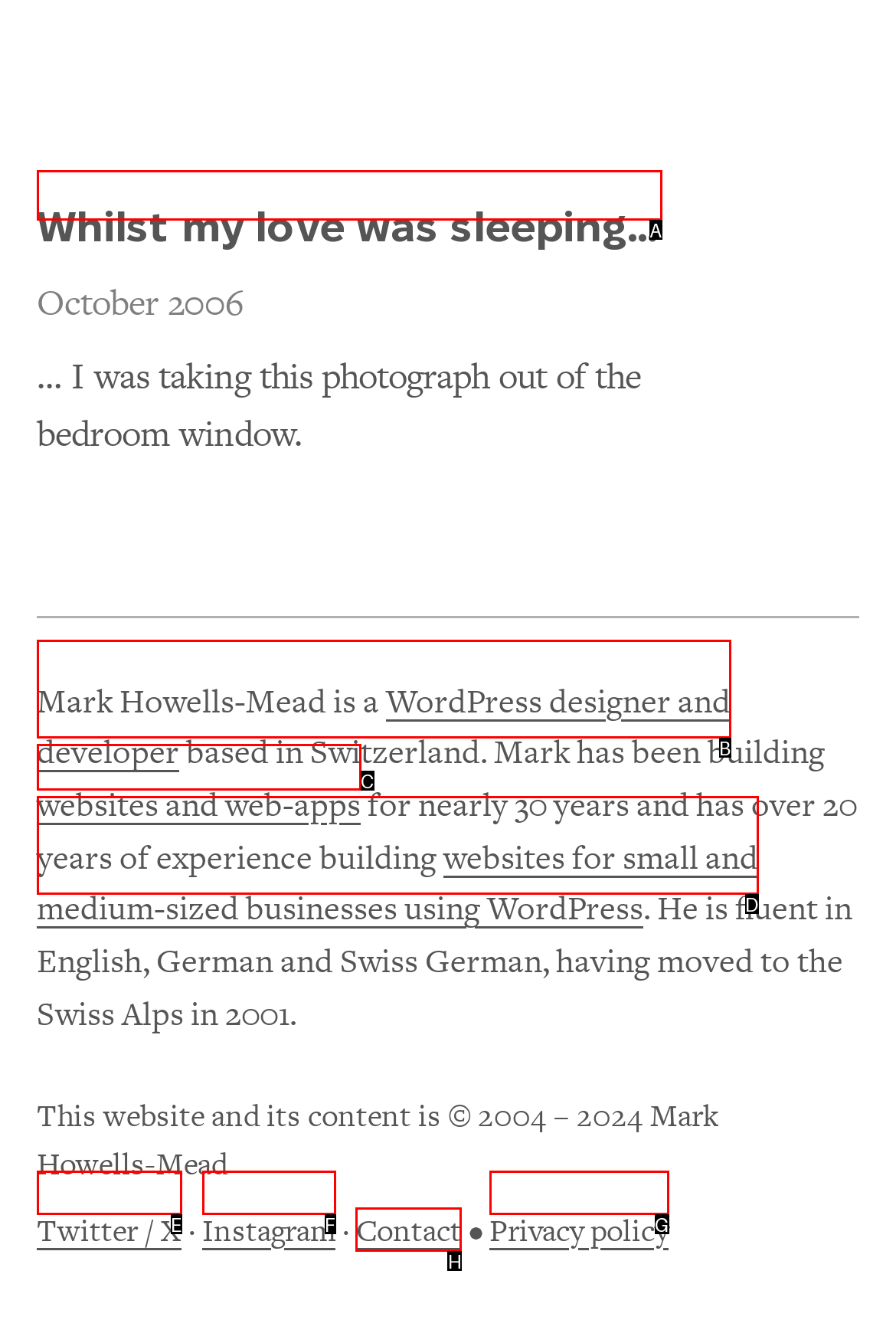Determine which HTML element to click on in order to complete the action: Contact the author.
Reply with the letter of the selected option.

H